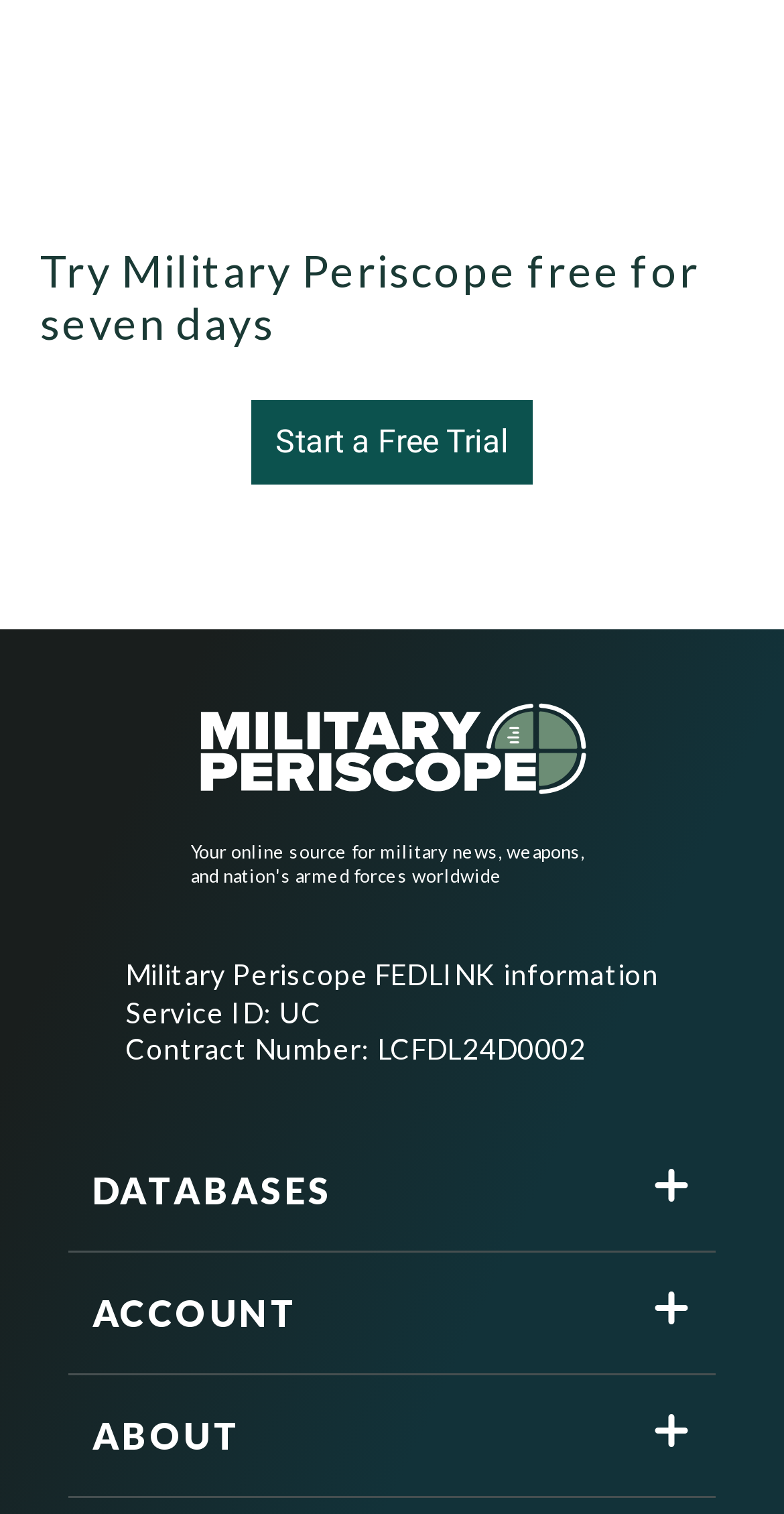Using the element description provided, determine the bounding box coordinates in the format (top-left x, top-left y, bottom-right x, bottom-right y). Ensure that all values are floating point numbers between 0 and 1. Element description: About

[0.087, 0.909, 0.913, 0.99]